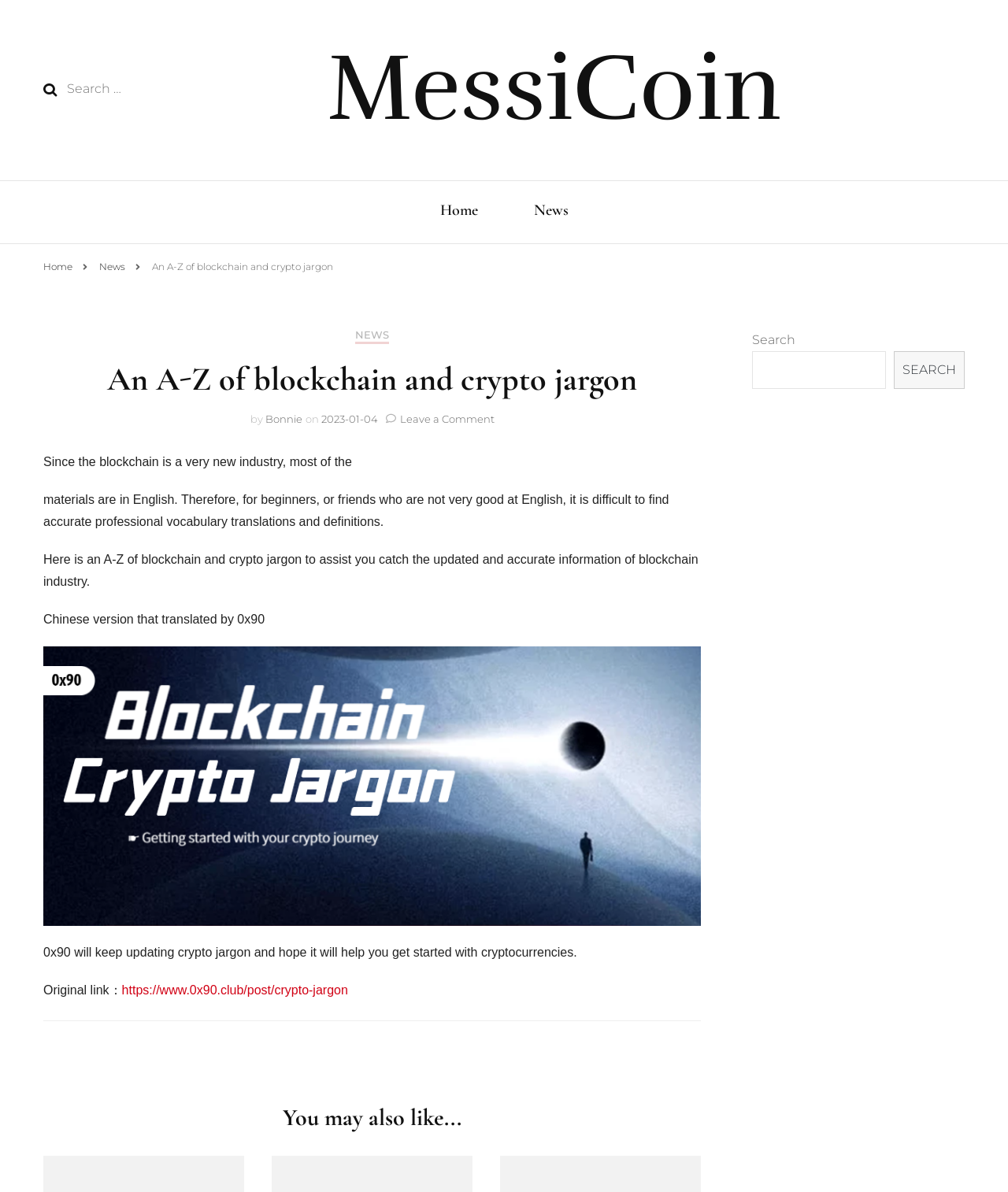Locate and provide the bounding box coordinates for the HTML element that matches this description: "News".

[0.529, 0.167, 0.564, 0.189]